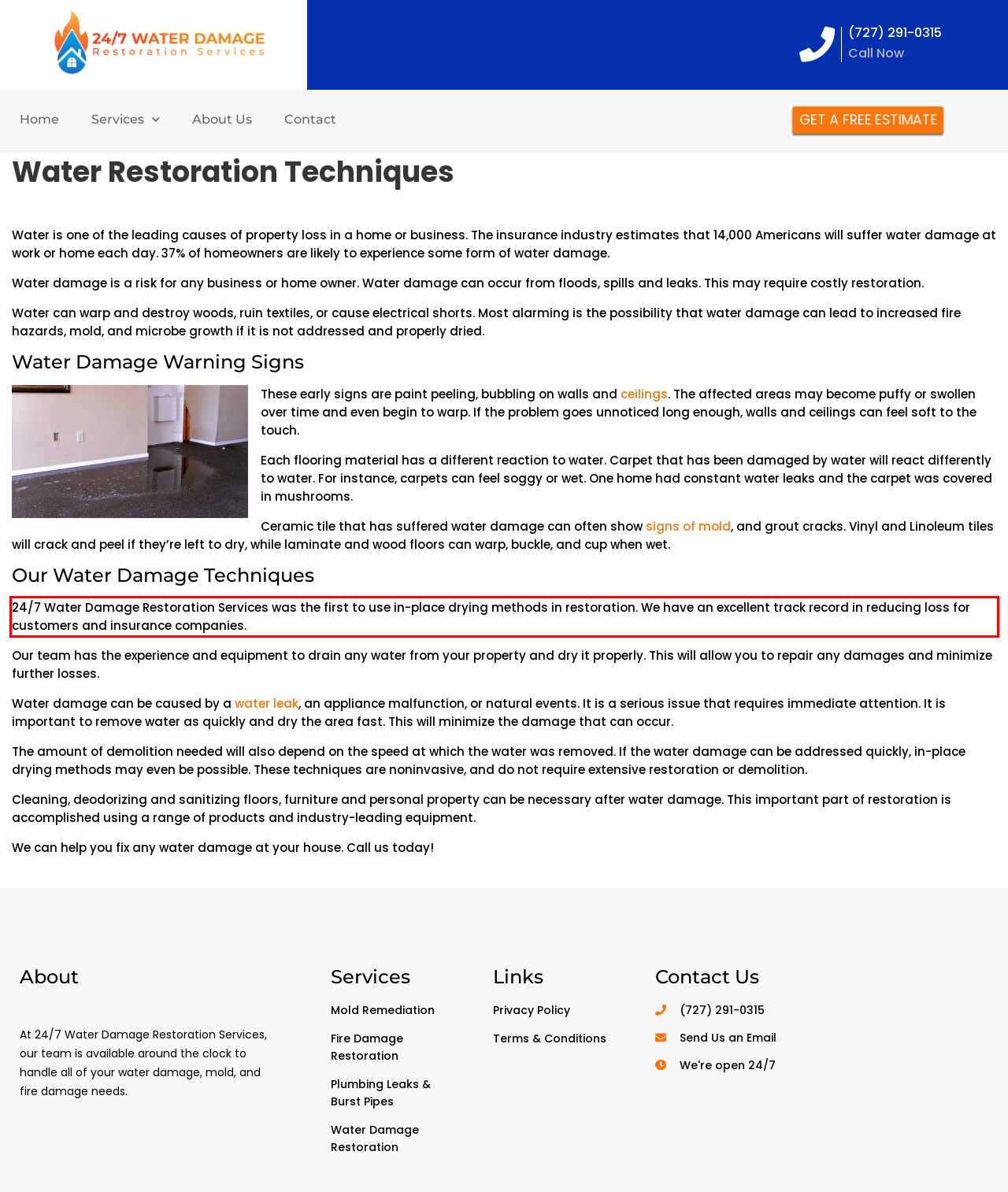Given a screenshot of a webpage containing a red bounding box, perform OCR on the text within this red bounding box and provide the text content.

24/7 Water Damage Restoration Services was the first to use in-place drying methods in restoration. We have an excellent track record in reducing loss for customers and insurance companies.